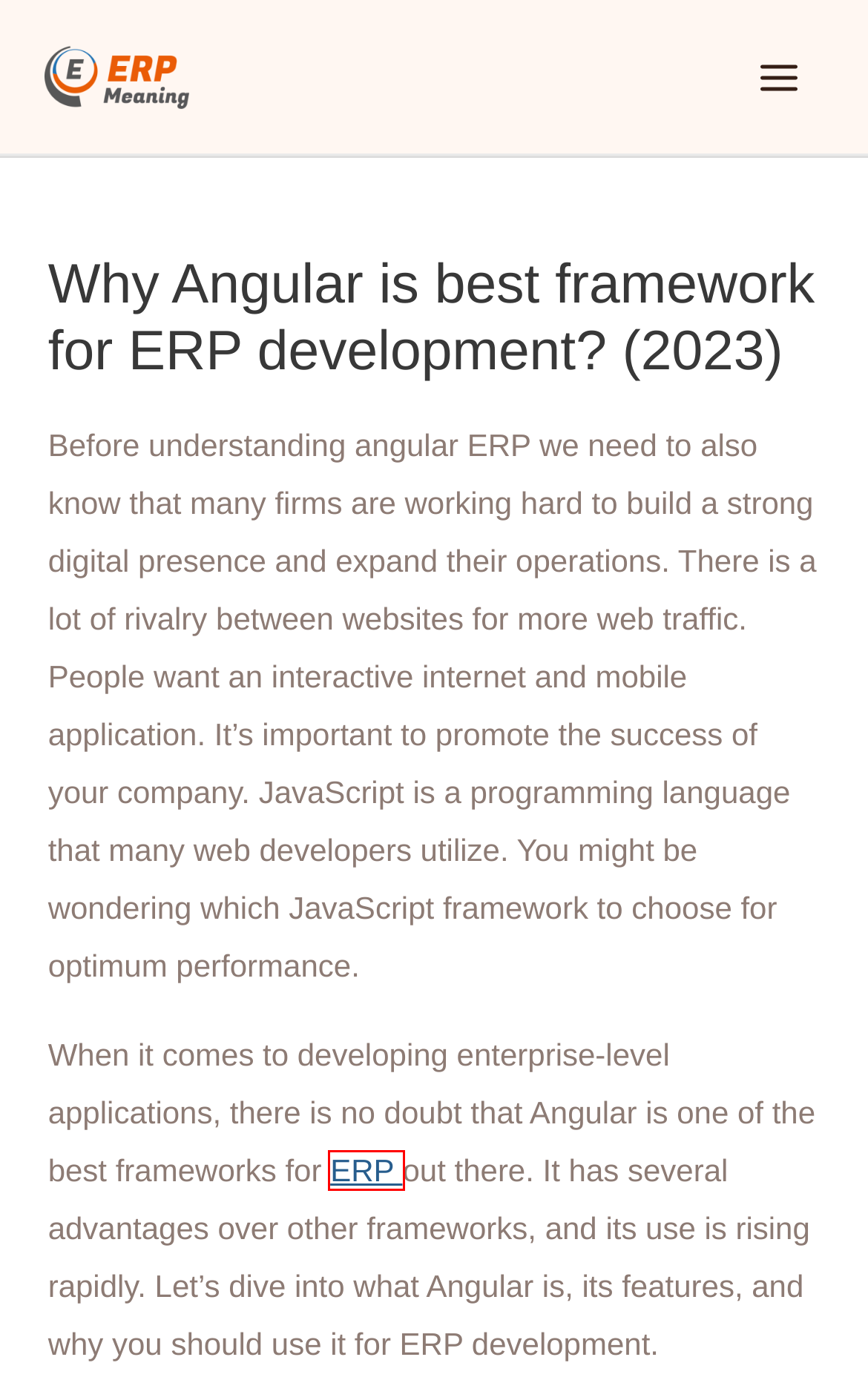Review the screenshot of a webpage which includes a red bounding box around an element. Select the description that best fits the new webpage once the element in the bounding box is clicked. Here are the candidates:
A. ERP Consultant Means | What does an ERP consultant do?
B. ERP (Enterprise Resource Planning) System Meaning | ERP Stands for
C. Virtual DOM and Internals – React
D. What is ERP Meaning? Enterprise Resource Planning (2023)
E. What is Distributor Management System Software? (2024)
F. What are the Primary Business Benefits of an ERP system?
G. What is ERP Integration Meaning | ERP Integration Definition
H. ERP Migration Best Practices | Tips for ERP Data Migration

B